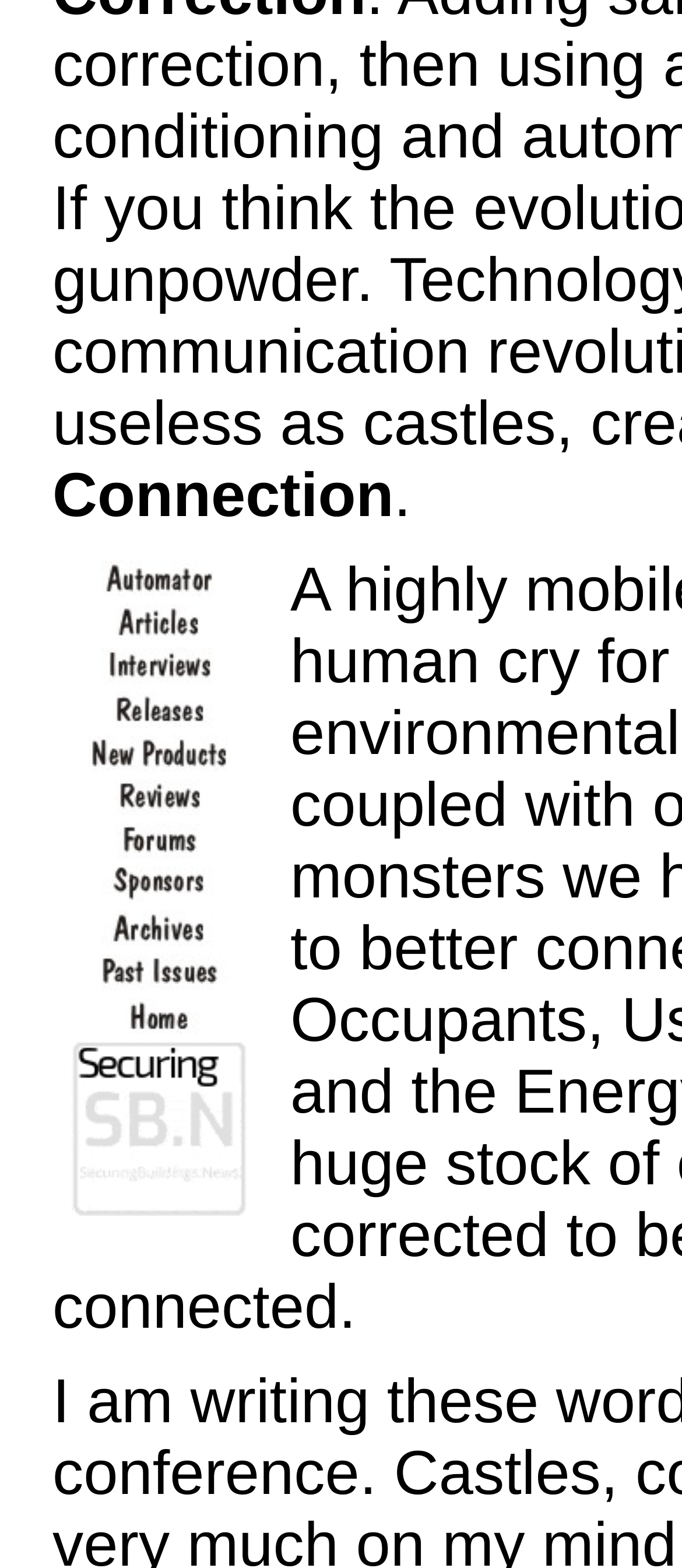Identify the bounding box coordinates of the element that should be clicked to fulfill this task: "View Articles". The coordinates should be provided as four float numbers between 0 and 1, i.e., [left, top, right, bottom].

[0.046, 0.394, 0.418, 0.413]